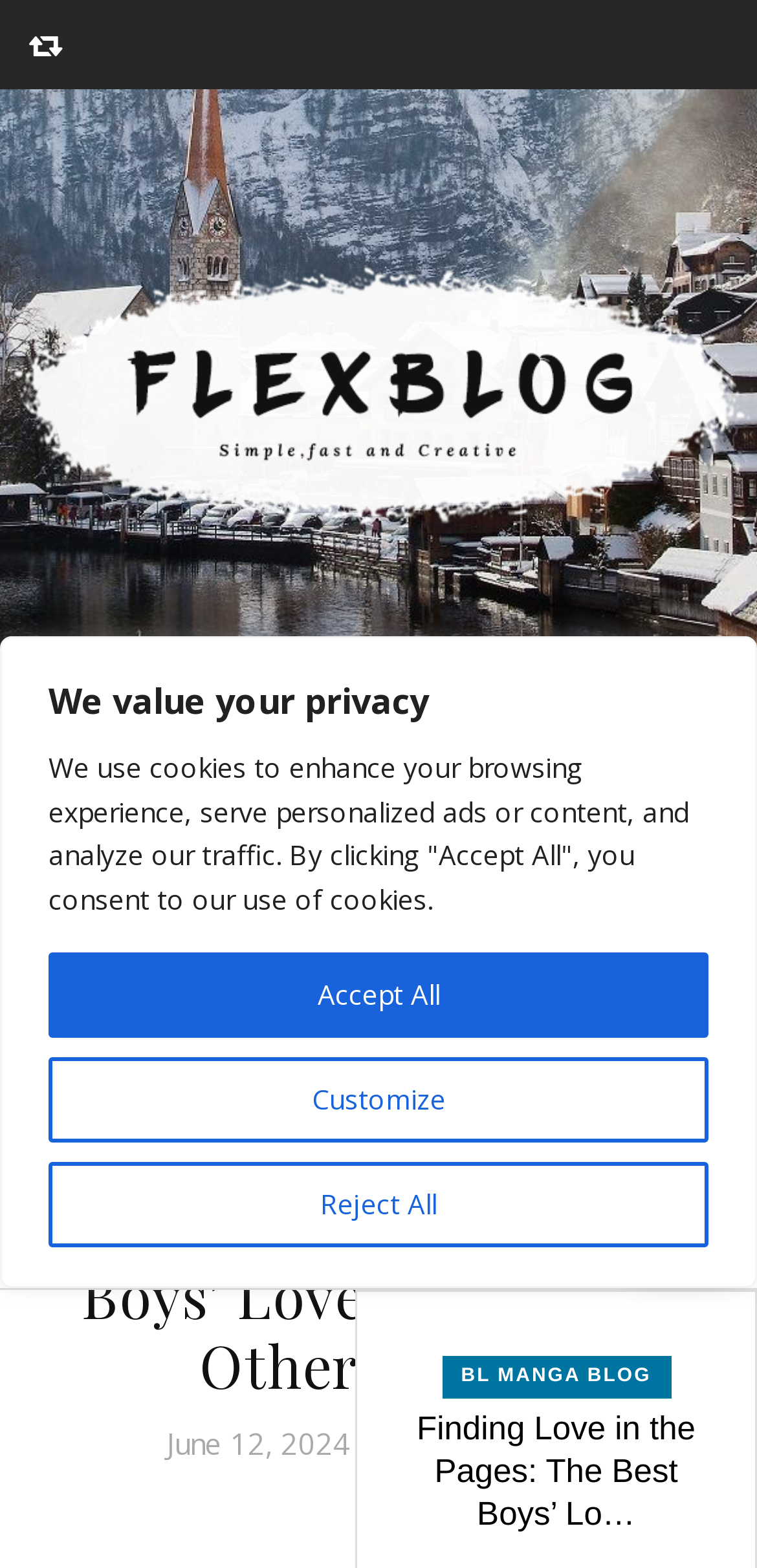Specify the bounding box coordinates of the element's region that should be clicked to achieve the following instruction: "check the latest post Finding Love in the Pages: The Best Boys’ Love Manga". The bounding box coordinates consist of four float numbers between 0 and 1, in the format [left, top, right, bottom].

[0.55, 0.899, 0.919, 0.977]